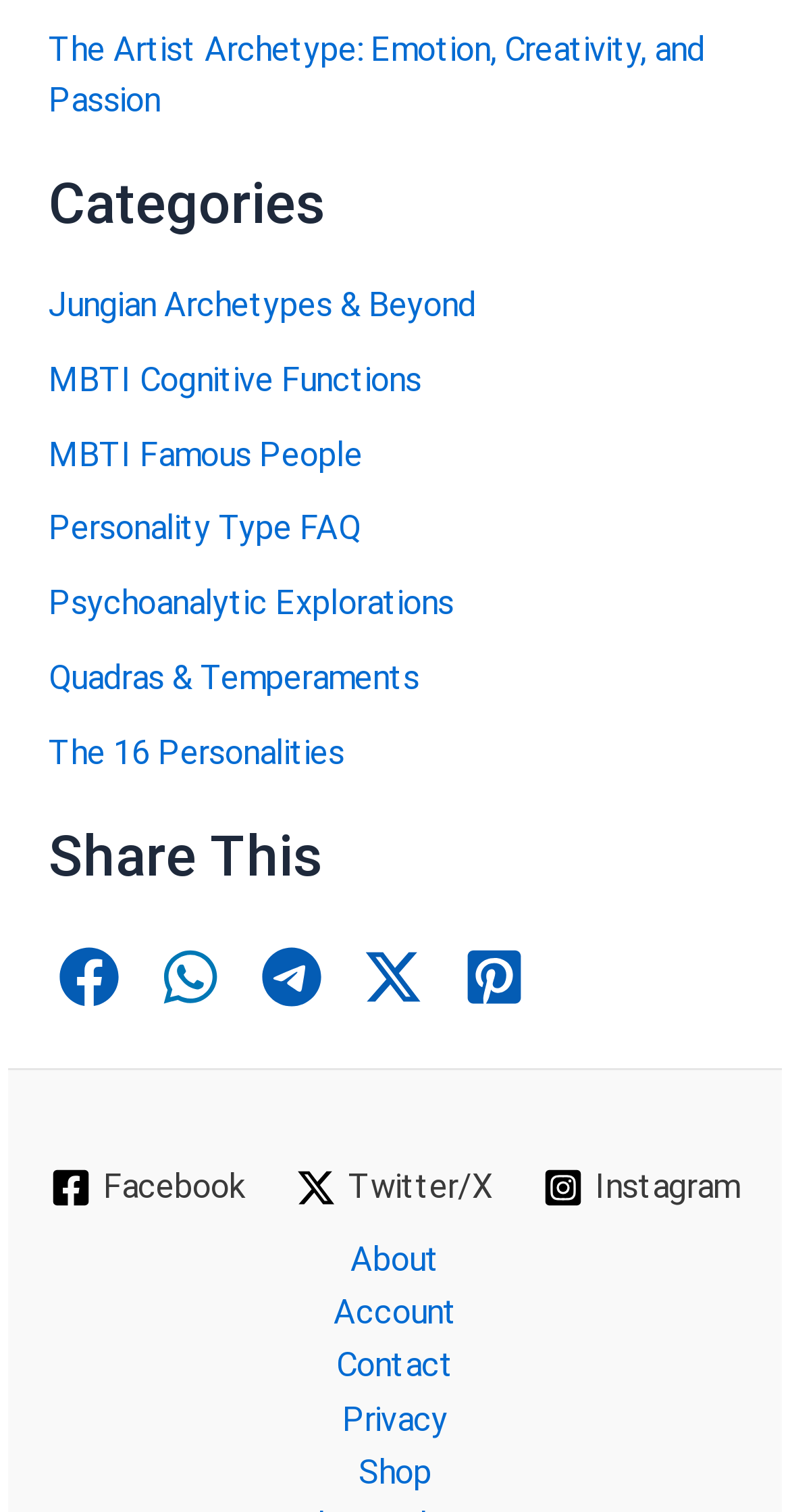Provide the bounding box coordinates for the UI element described in this sentence: "Reviews". The coordinates should be four float values between 0 and 1, i.e., [left, top, right, bottom].

None